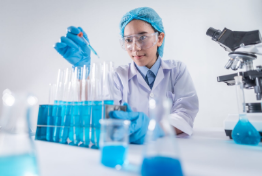Explain the image in a detailed and descriptive way.

In this image, a female scientist in a lab coat and protective gear, including gloves and safety goggles, is intently conducting an experiment. She holds a pipette, carefully adding a liquid to a series of test tubes filled with blue solutions, indicating she is likely engaged in a chemical or biological analysis. Behind her, a microscope is visible, suggesting a context of scientific inquiry and research. The clean, well-organized workspace highlights the importance of precision and safety in laboratory environments, emphasizing her professionalism and focus on her work.